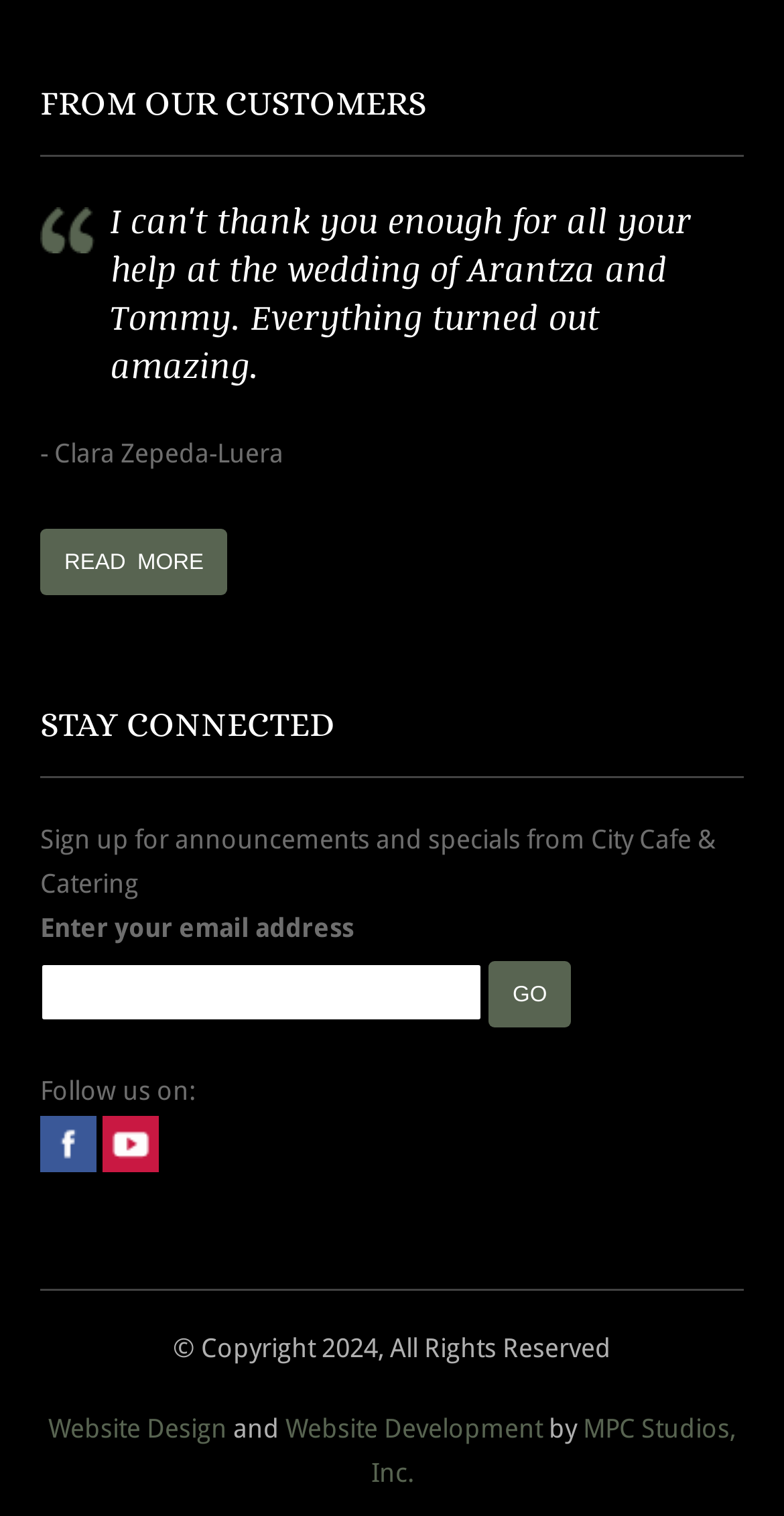Can you determine the bounding box coordinates of the area that needs to be clicked to fulfill the following instruction: "Click Go to submit email address"?

[0.623, 0.634, 0.729, 0.678]